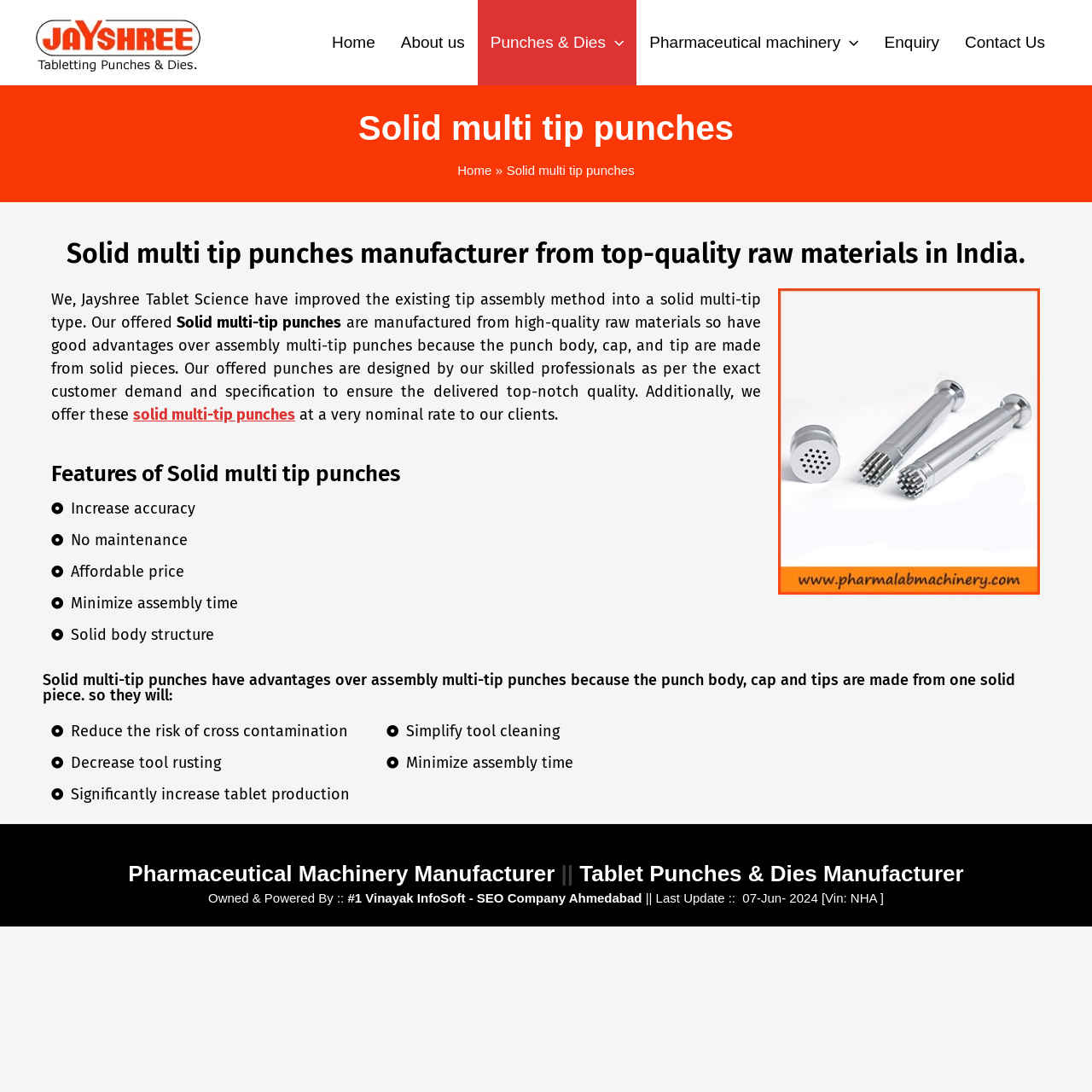What is the purpose of the 'Enquiry' link?
Offer a detailed and exhaustive answer to the question.

The 'Enquiry' link is located in the navigation menu at the top of the webpage, and its purpose is to allow users to make an enquiry about the products or services offered by the company.